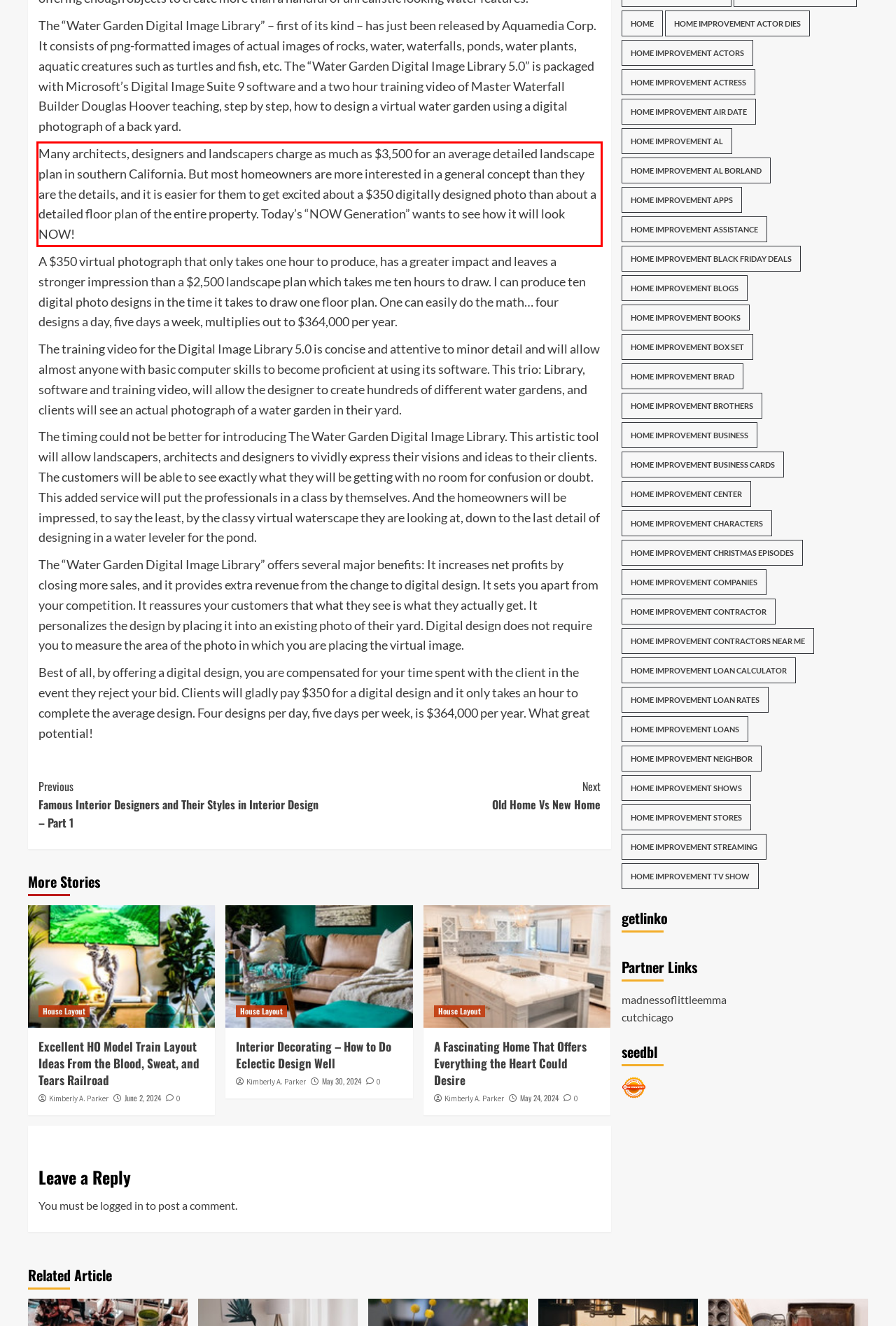Please recognize and transcribe the text located inside the red bounding box in the webpage image.

Many architects, designers and landscapers charge as much as $3,500 for an average detailed landscape plan in southern California. But most homeowners are more interested in a general concept than they are the details, and it is easier for them to get excited about a $350 digitally designed photo than about a detailed floor plan of the entire property. Today’s “NOW Generation” wants to see how it will look NOW!